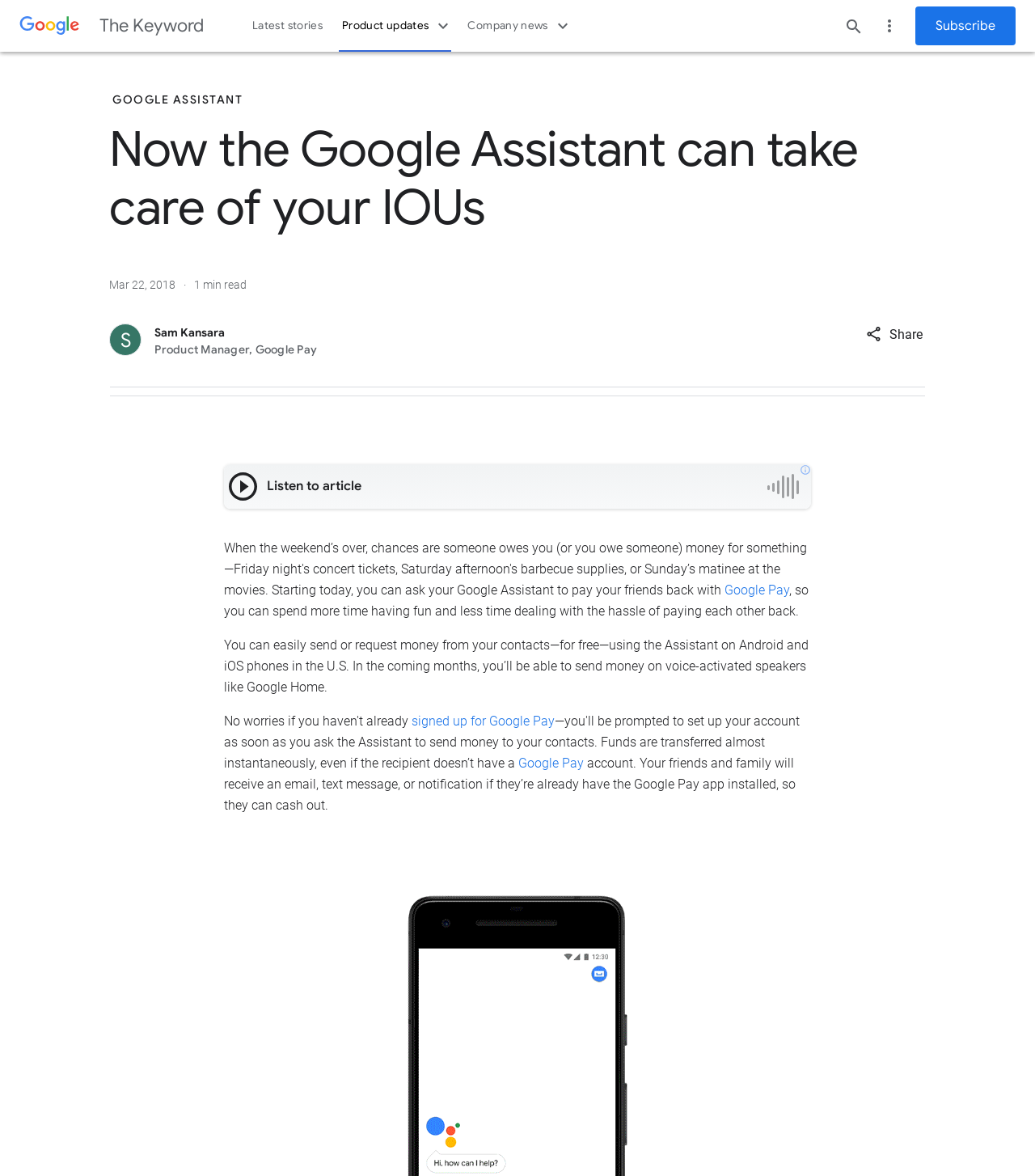Answer the question below in one word or phrase:
Who is the author of this article?

Sam Kansara